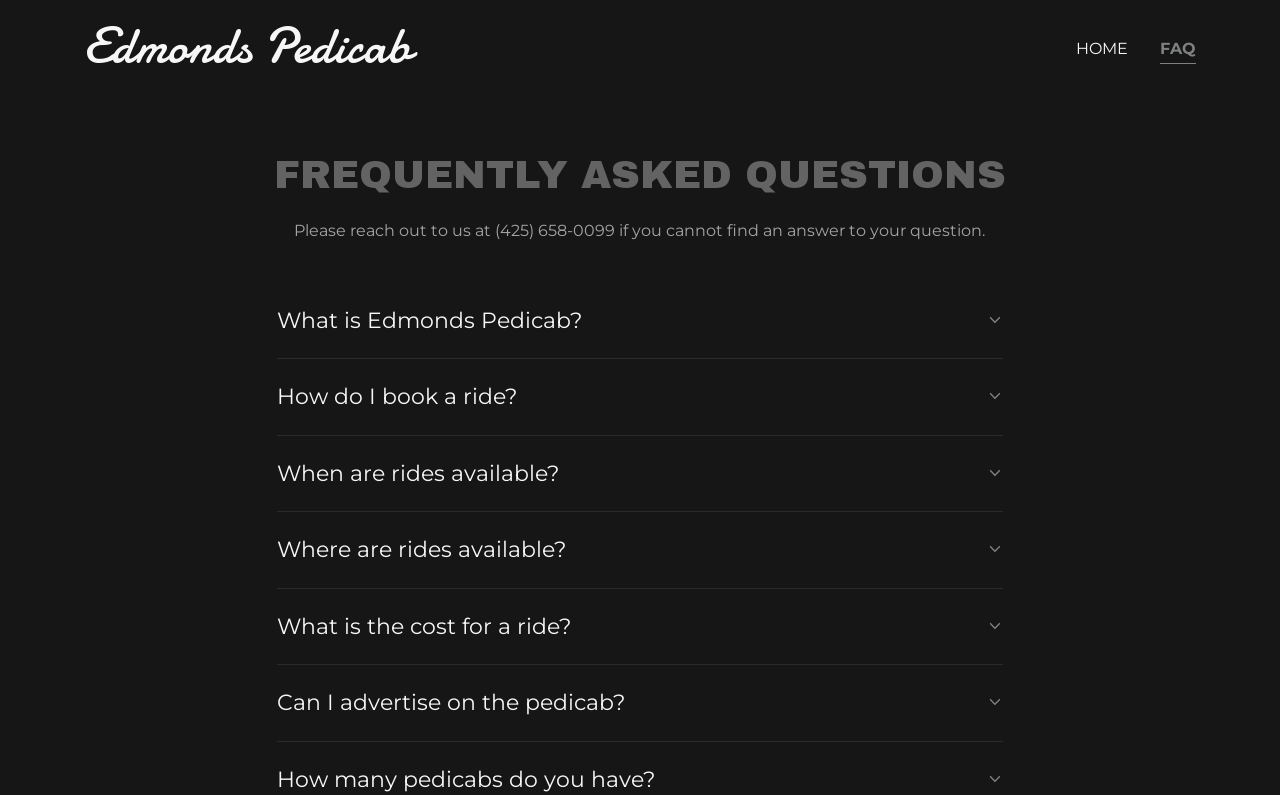Select the bounding box coordinates of the element I need to click to carry out the following instruction: "Click on 'Start' to explore career opportunities".

None